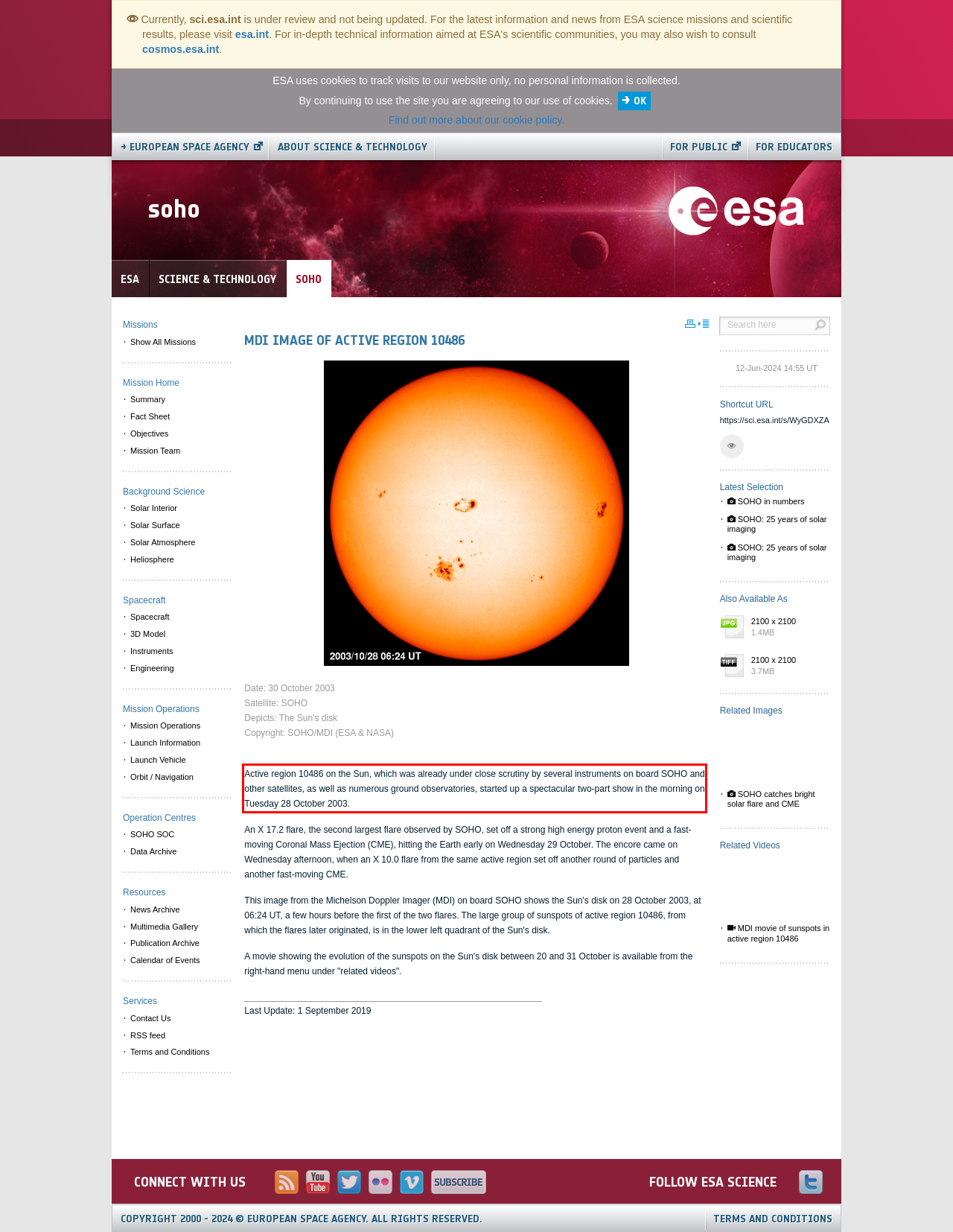Within the screenshot of the webpage, locate the red bounding box and use OCR to identify and provide the text content inside it.

Active region 10486 on the Sun, which was already under close scrutiny by several instruments on board SOHO and other satellites, as well as numerous ground observatories, started up a spectacular two-part show in the morning on Tuesday 28 October 2003.